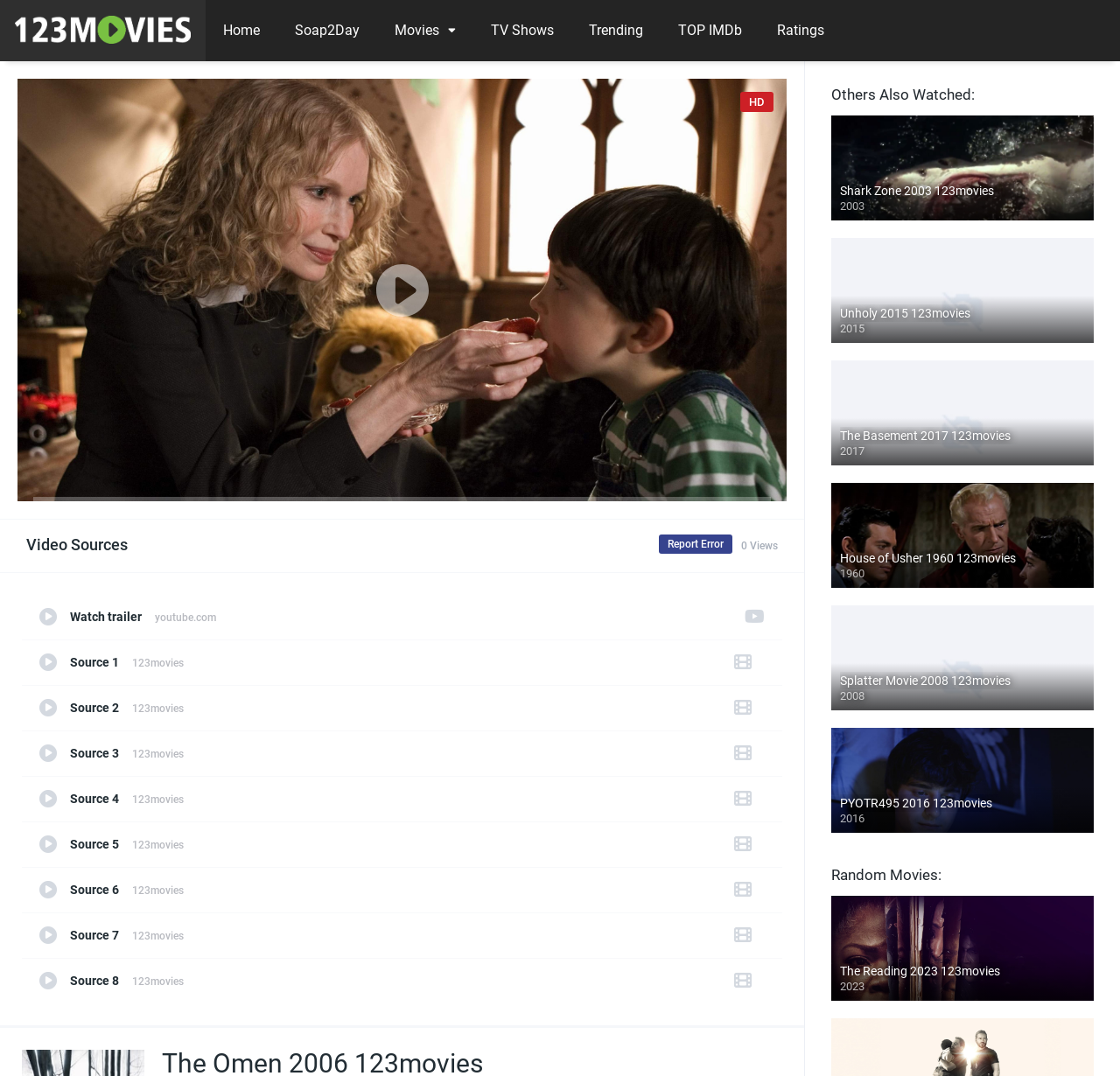Pinpoint the bounding box coordinates of the element to be clicked to execute the instruction: "Watch the trailer on YouTube".

[0.02, 0.533, 0.698, 0.953]